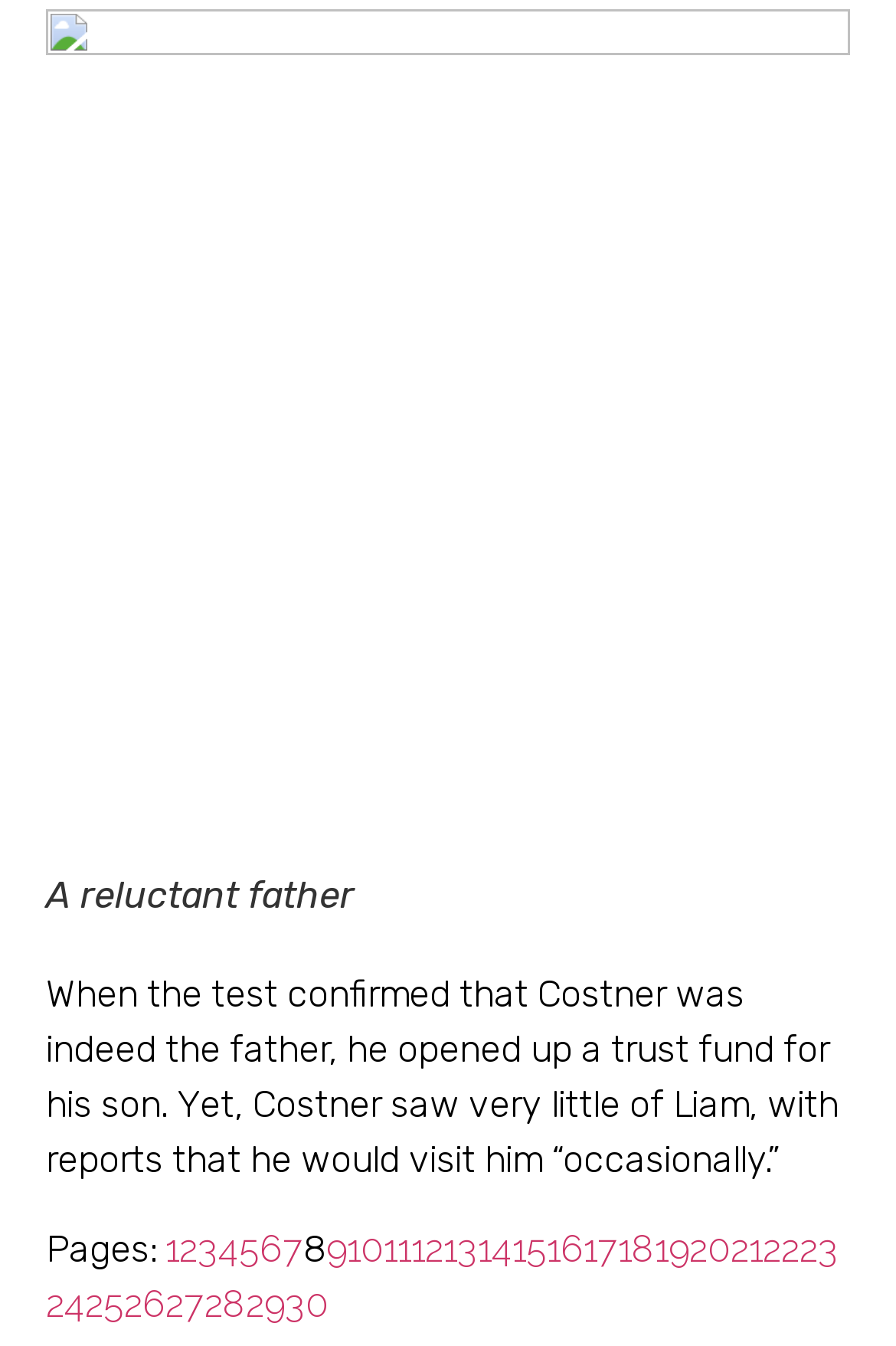Determine the bounding box coordinates of the element that should be clicked to execute the following command: "Read the next page".

[0.815, 0.911, 0.851, 0.943]